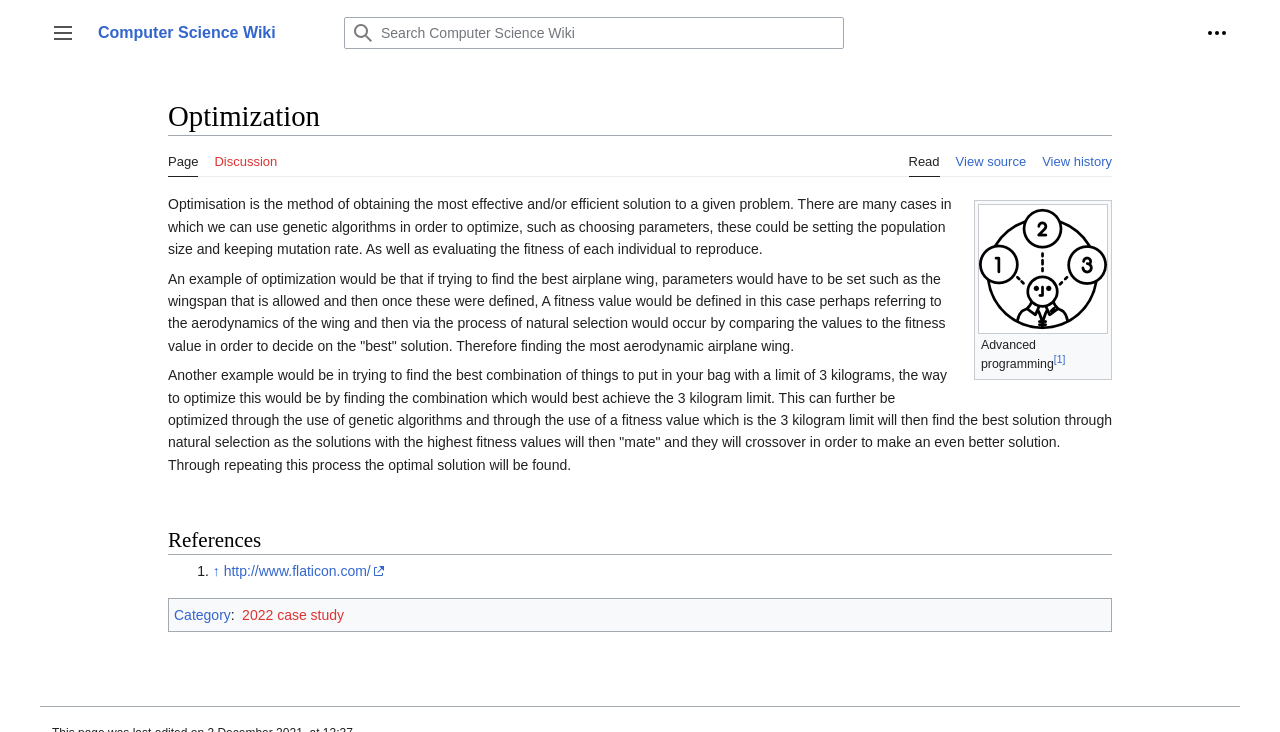Specify the bounding box coordinates for the region that must be clicked to perform the given instruction: "Toggle sidebar".

[0.031, 0.014, 0.067, 0.077]